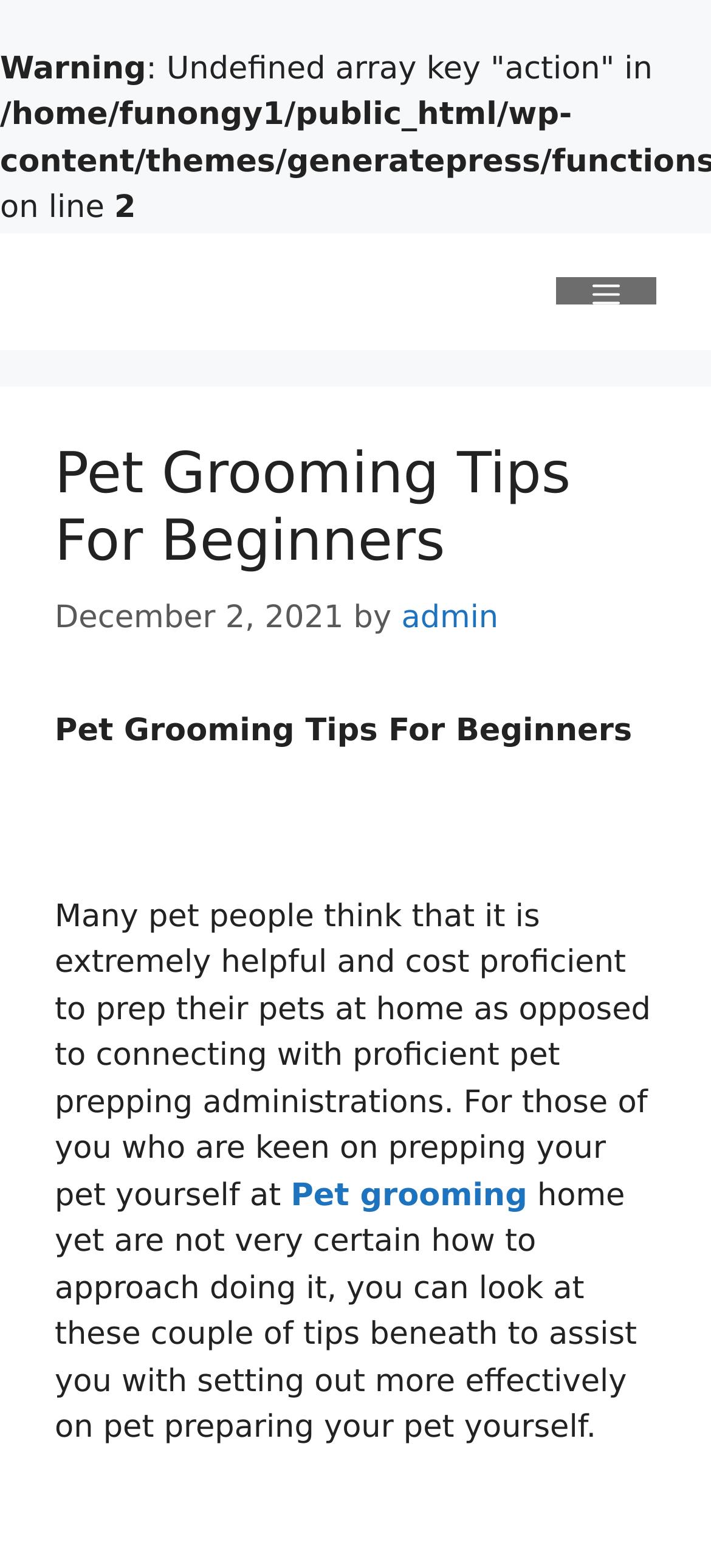Who is the author of the article?
Using the image as a reference, give a one-word or short phrase answer.

admin